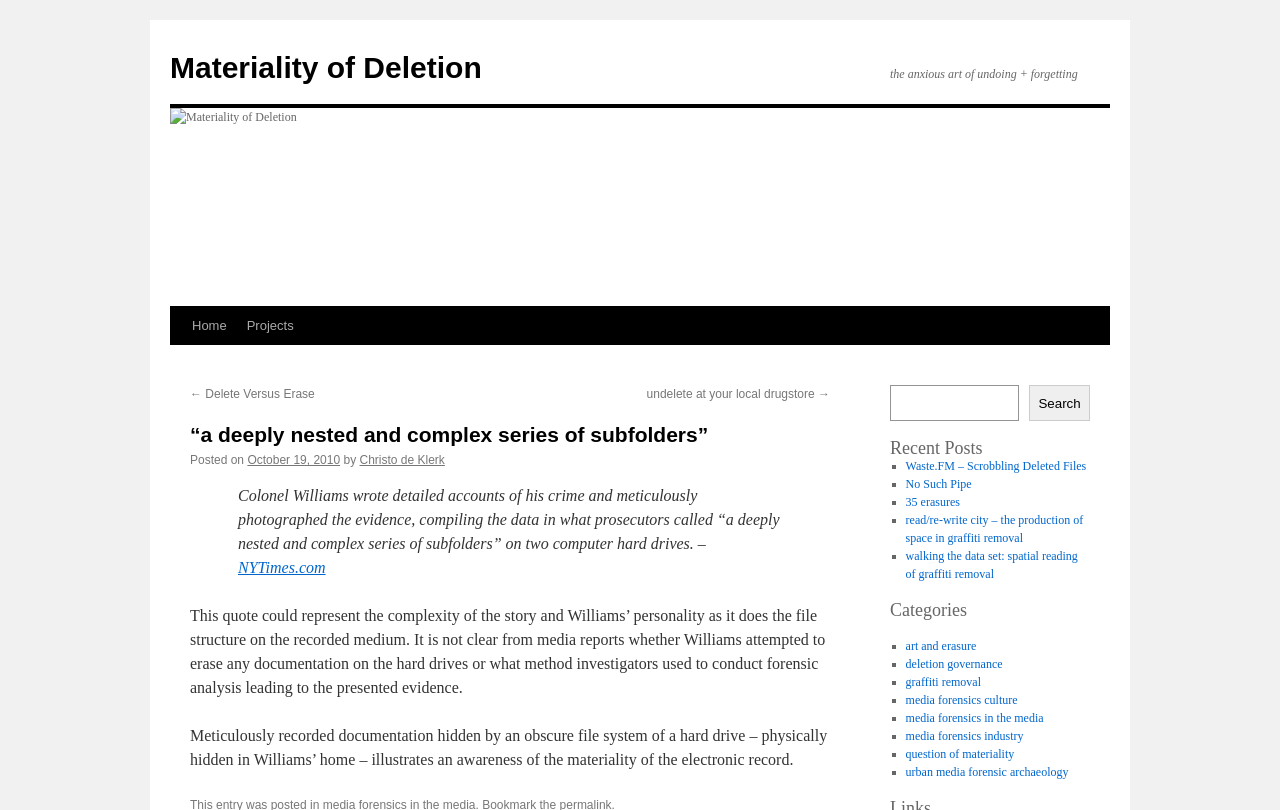Locate the bounding box coordinates of the element that needs to be clicked to carry out the instruction: "Go to the 'Projects' page". The coordinates should be given as four float numbers ranging from 0 to 1, i.e., [left, top, right, bottom].

[0.185, 0.379, 0.237, 0.426]